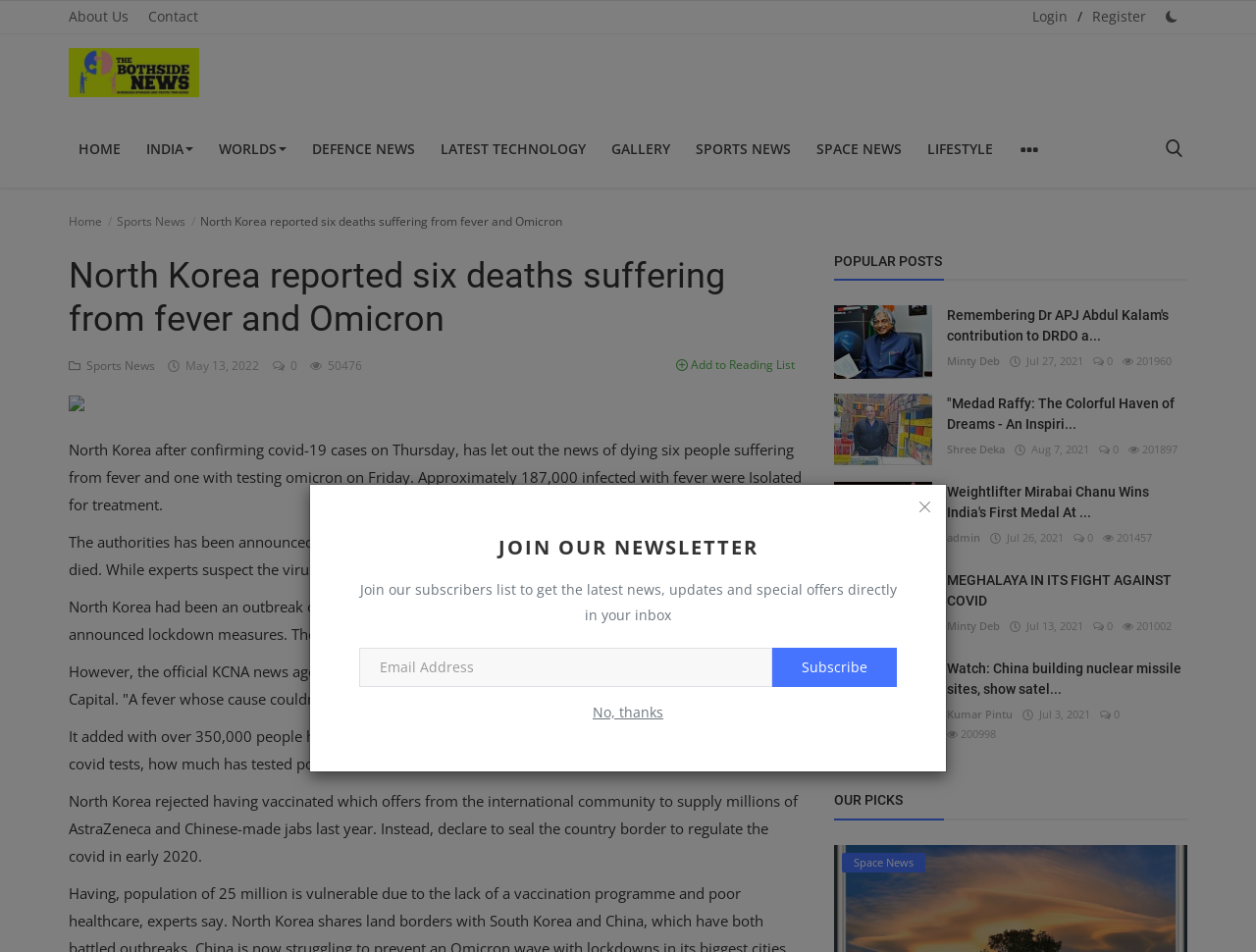Can you find and provide the main heading text of this webpage?

North Korea reported six deaths suffering from fever and Omicron